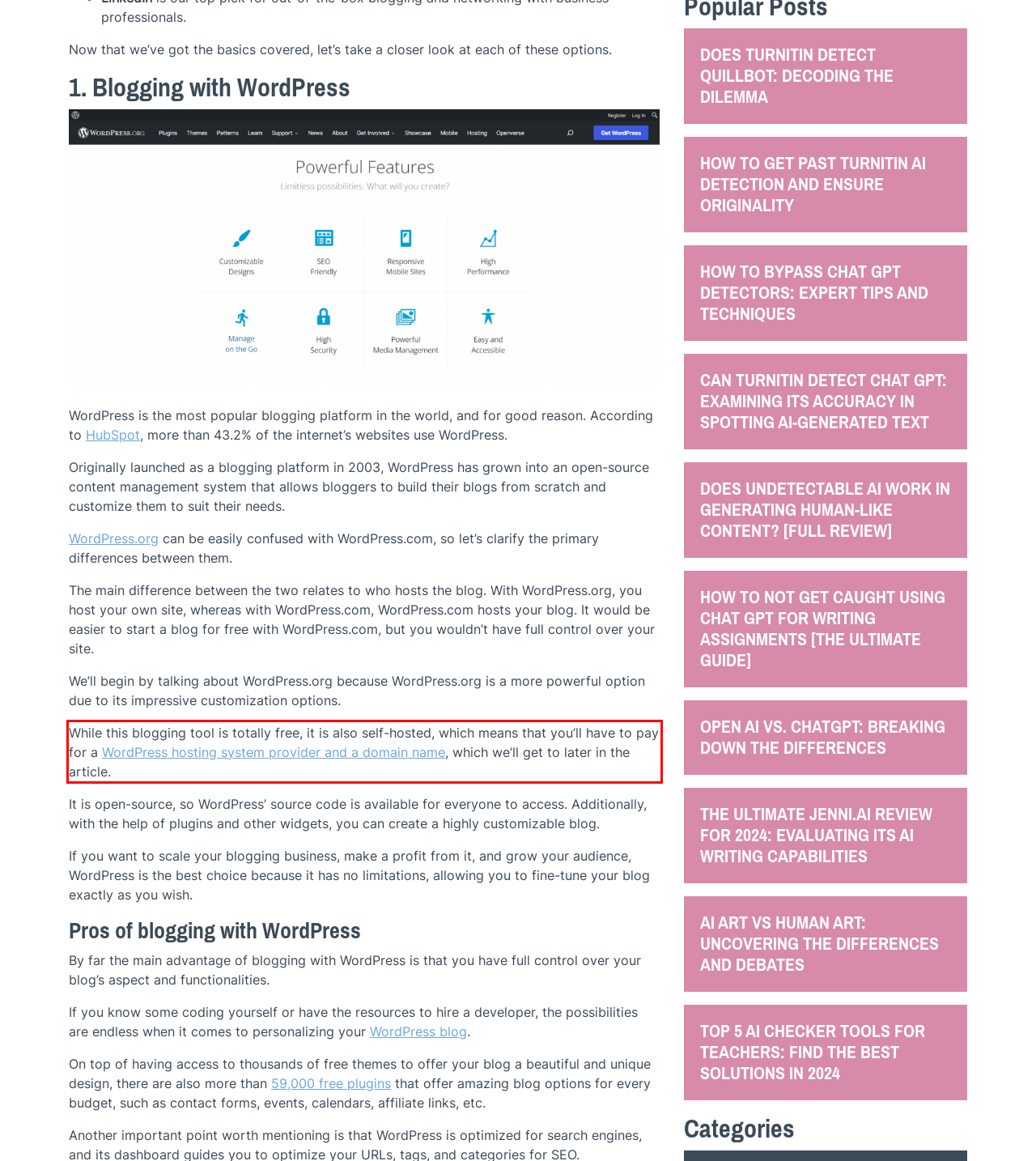From the screenshot of the webpage, locate the red bounding box and extract the text contained within that area.

While this blogging tool is totally free, it is also self-hosted, which means that you’ll have to pay for a WordPress hosting system provider and a domain name, which we’ll get to later in the article.